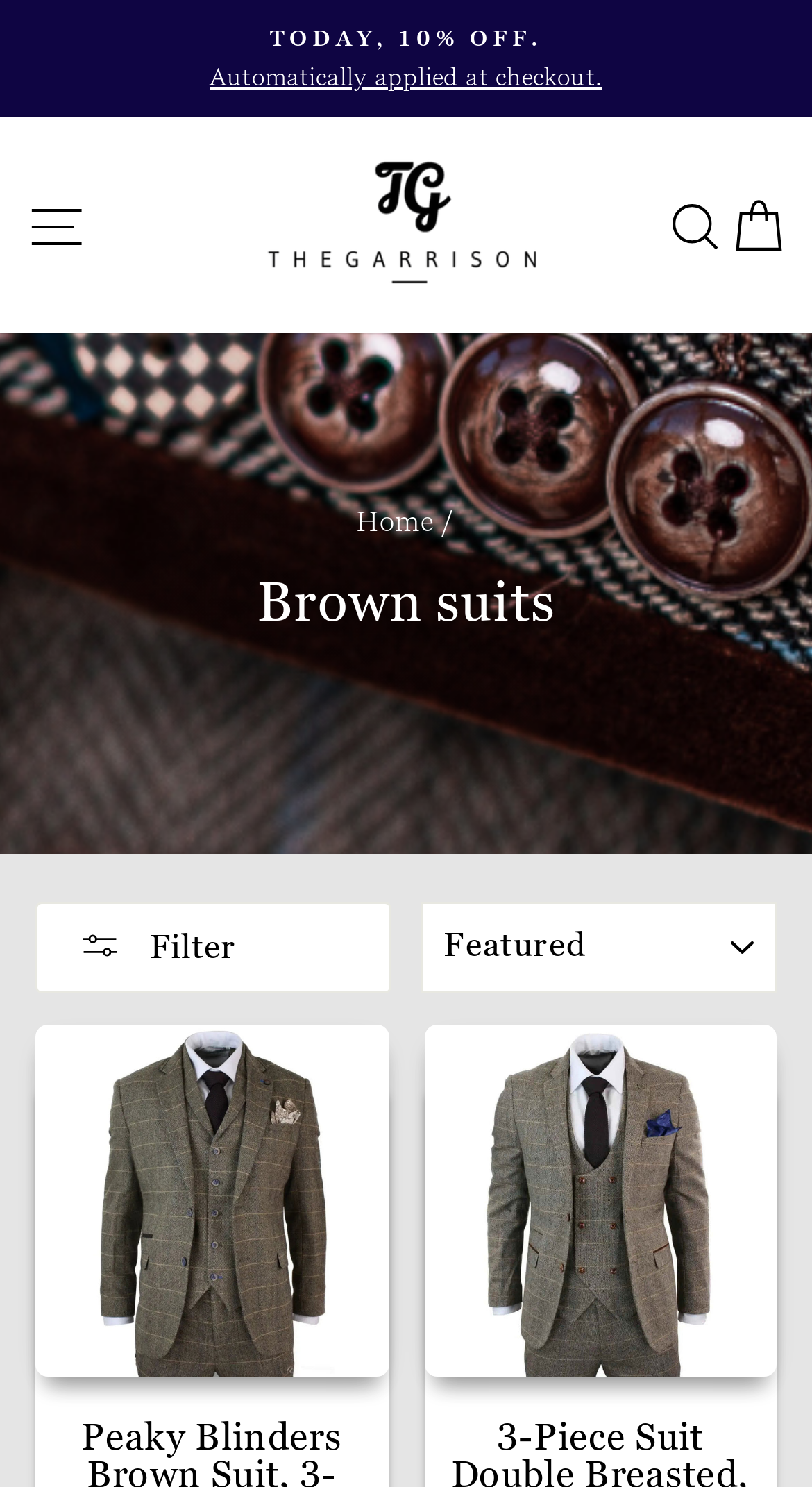Generate a detailed explanation of the webpage's features and information.

The webpage appears to be an e-commerce page for men's suits, specifically brown suits. At the top, there is a navigation menu with a "Site navigation" button, a search link, and a cart link, all aligned horizontally. Below this navigation menu, there is a large image that spans the entire width of the page, showcasing a brown suit.

Above the image, there is a header section with a "breadcrumbs" navigation menu that includes a "Home" link. The main heading "Brown suits" is also located in this section. 

On the left side of the page, there is a filter button and a "SORT" dropdown menu, which allows users to sort the products. Below this filter section, there are two images of different brown suits, one on top of the other. The top image is a "Peaky Blinders Brown Suit", and the bottom image is a "3-Piece Suit Double Breasted, Herringbone Brown Classic".

On the top-right corner of the page, there is a promotional link that reads "TODAY, 10% OFF. Automatically applied at checkout." Additionally, there is a "Pause slideshow" button, indicating that the images on the page may be part of a slideshow.